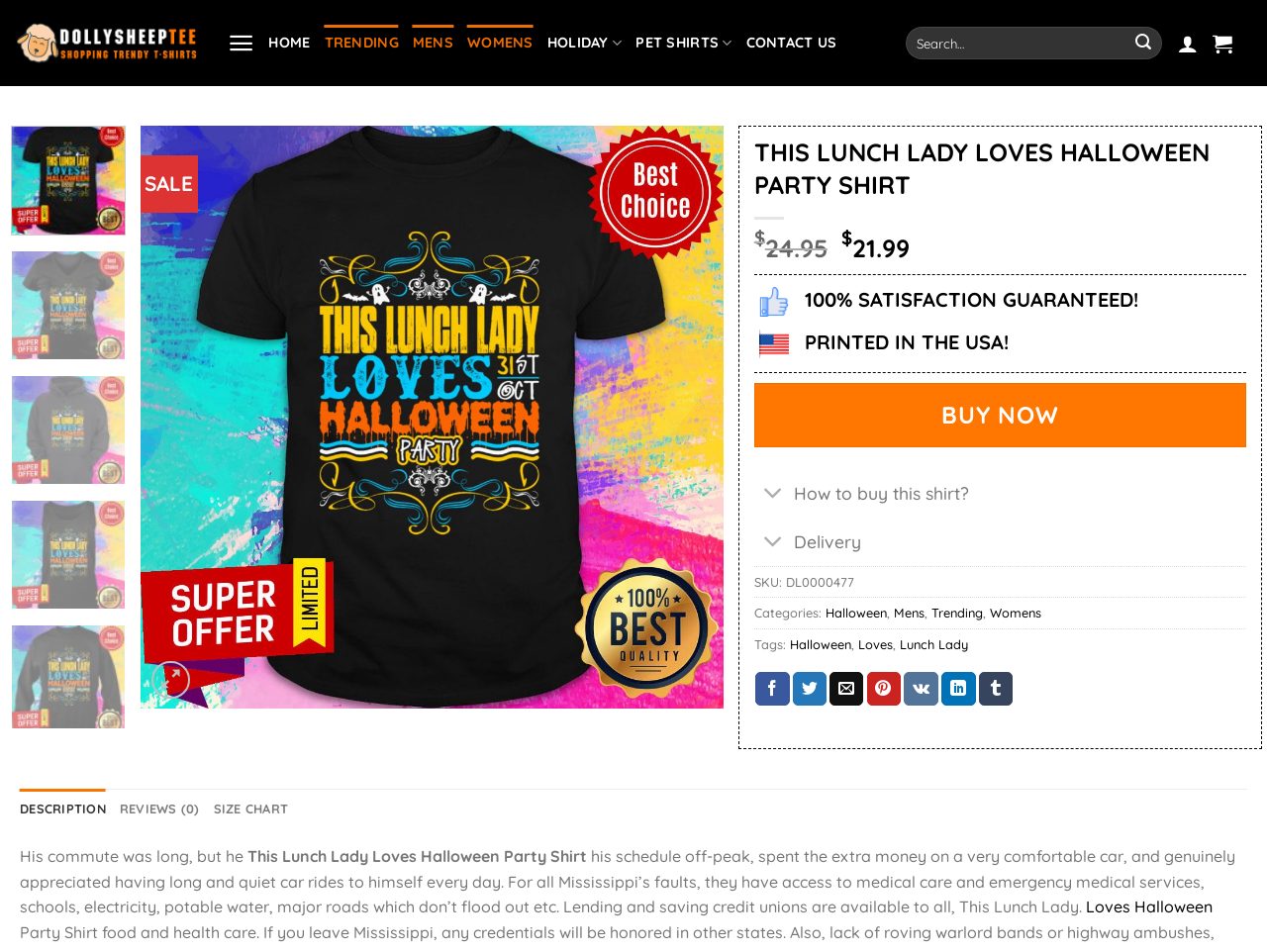Identify the bounding box coordinates of the section that should be clicked to achieve the task described: "Add to Wishlist".

[0.52, 0.194, 0.559, 0.233]